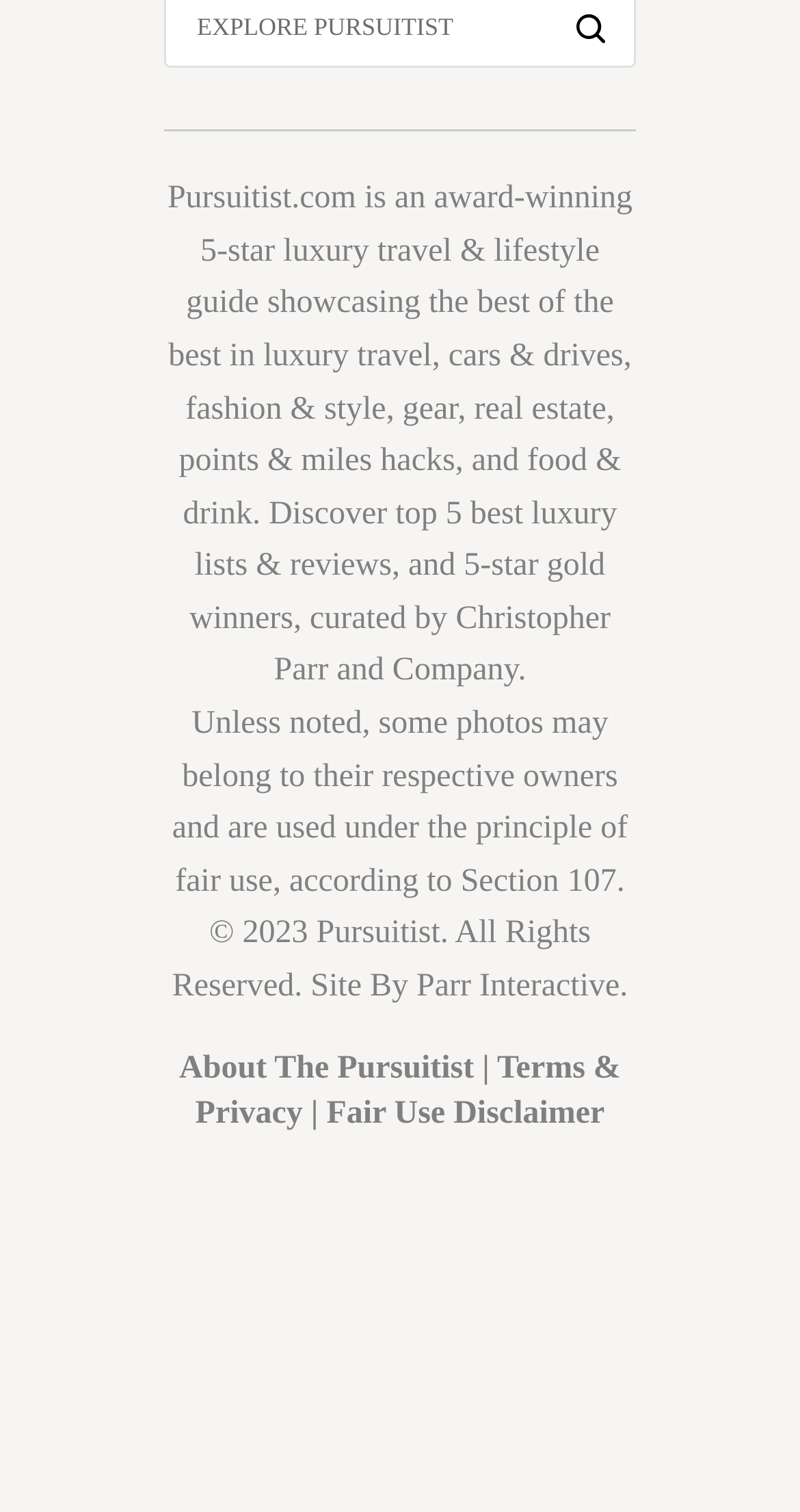Determine the bounding box coordinates of the clickable element to achieve the following action: 'Read about the best of the best'. Provide the coordinates as four float values between 0 and 1, formatted as [left, top, right, bottom].

[0.21, 0.189, 0.767, 0.247]